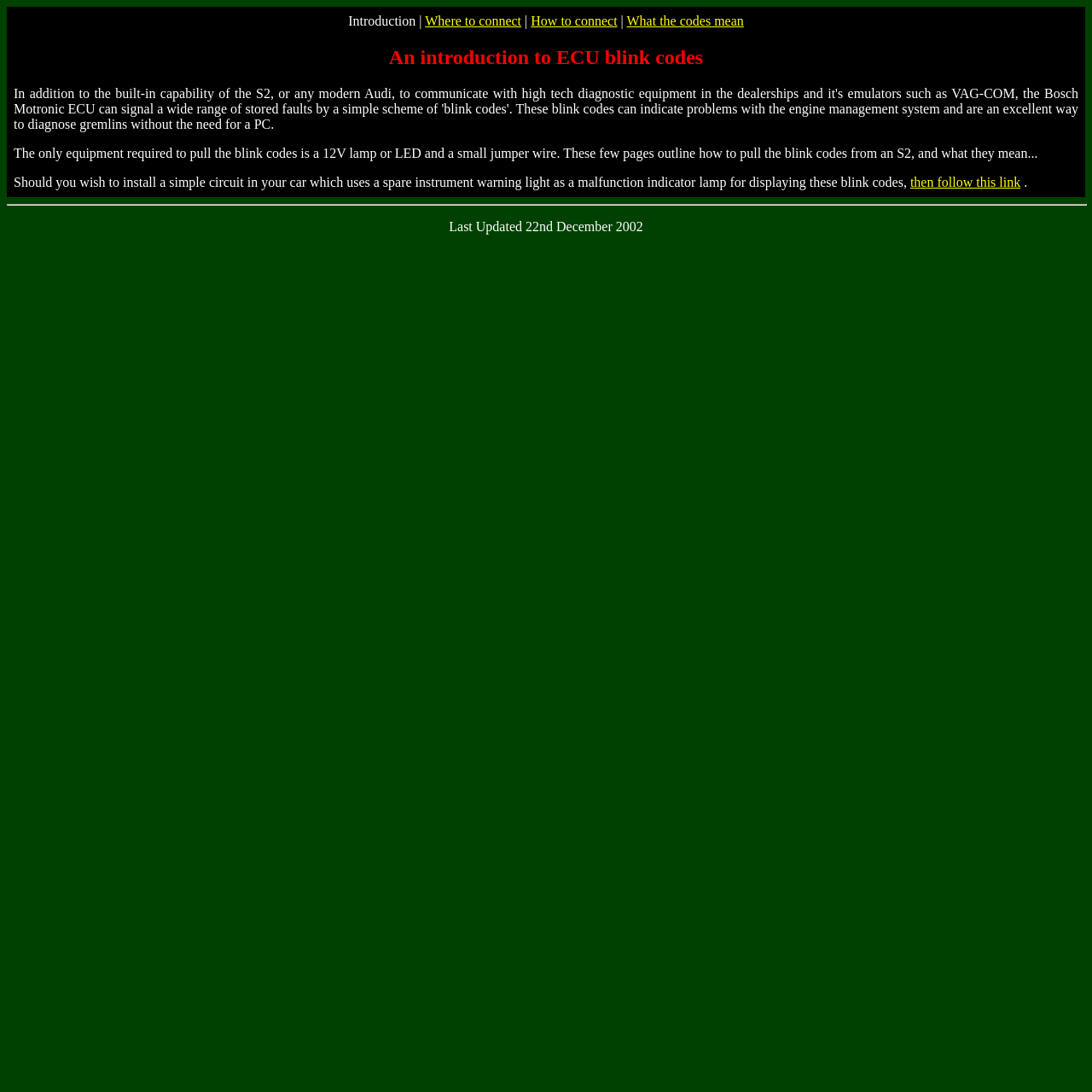Determine the bounding box coordinates (top-left x, top-left y, bottom-right x, bottom-right y) of the UI element described in the following text: How to connect

[0.486, 0.012, 0.565, 0.026]